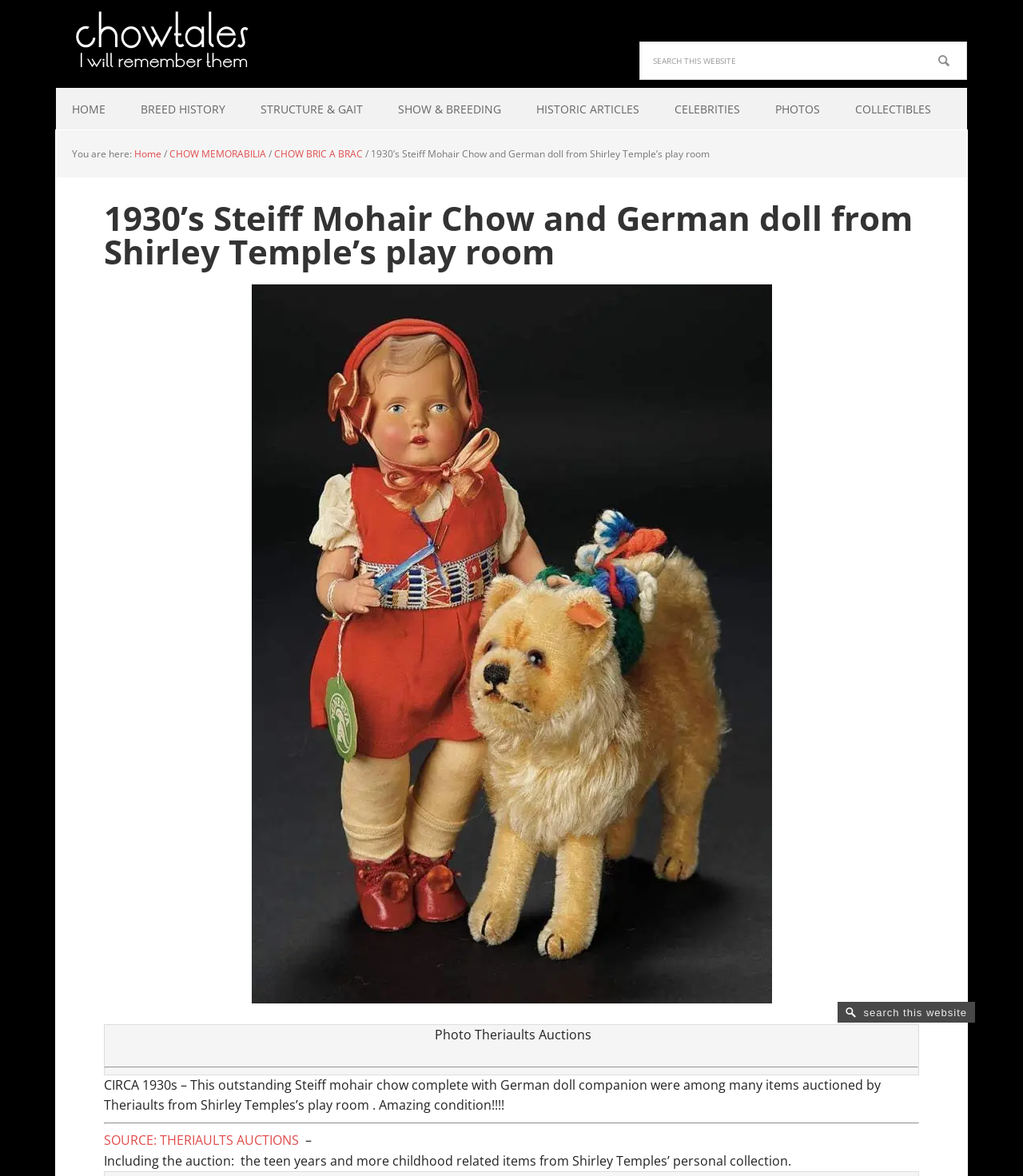Determine the bounding box coordinates of the clickable area required to perform the following instruction: "Go to HOME page". The coordinates should be represented as four float numbers between 0 and 1: [left, top, right, bottom].

[0.055, 0.075, 0.119, 0.111]